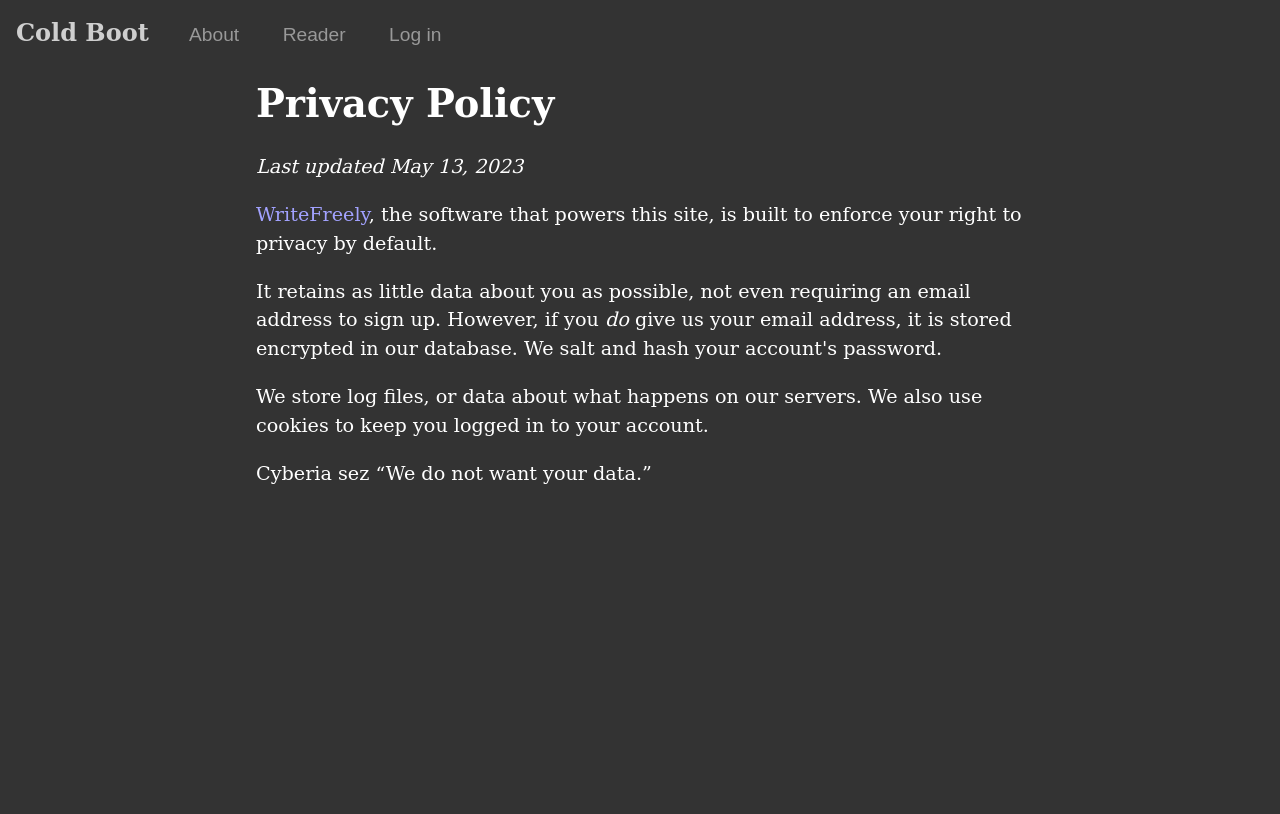Analyze the image and answer the question with as much detail as possible: 
Who said 'We do not want your data.'?

I found the answer by reading the text that says 'Cyberia sez “We do not want your data.”'